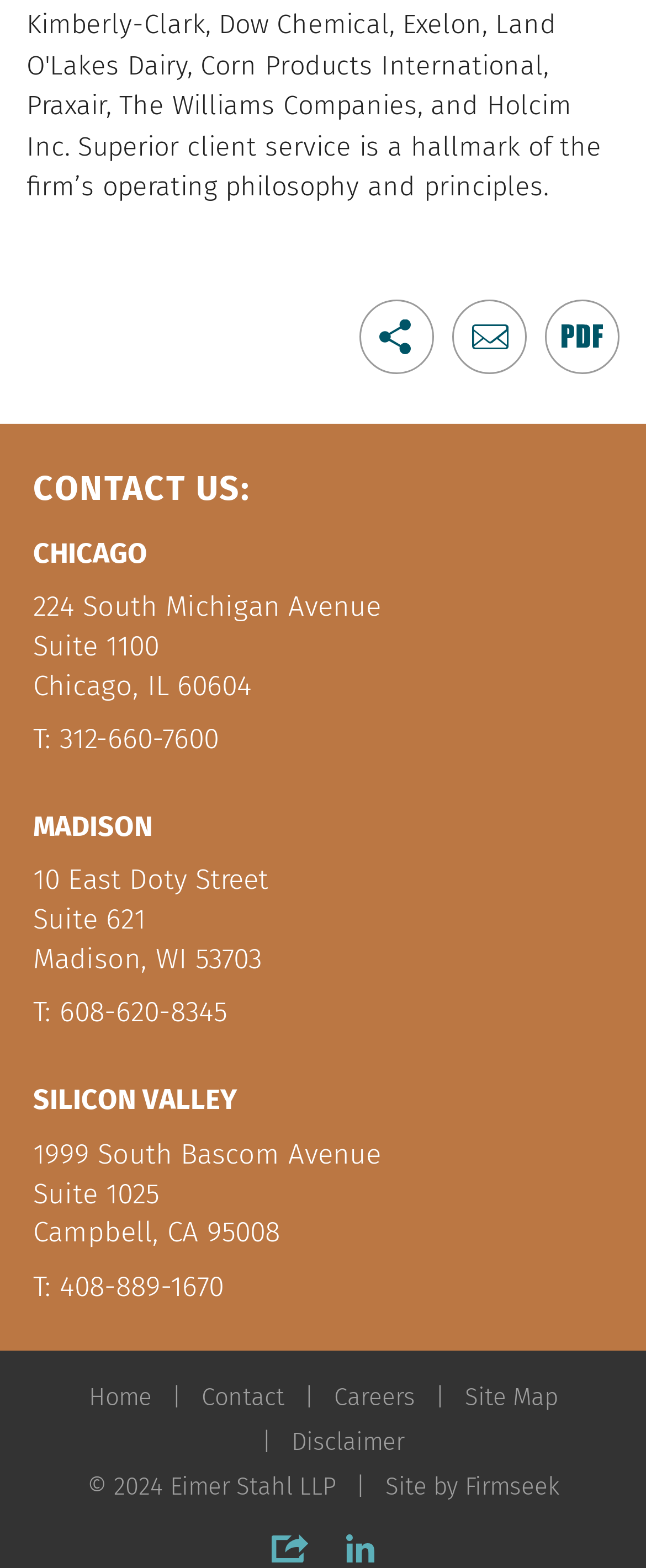Please pinpoint the bounding box coordinates for the region I should click to adhere to this instruction: "Share the page".

[0.556, 0.191, 0.672, 0.238]